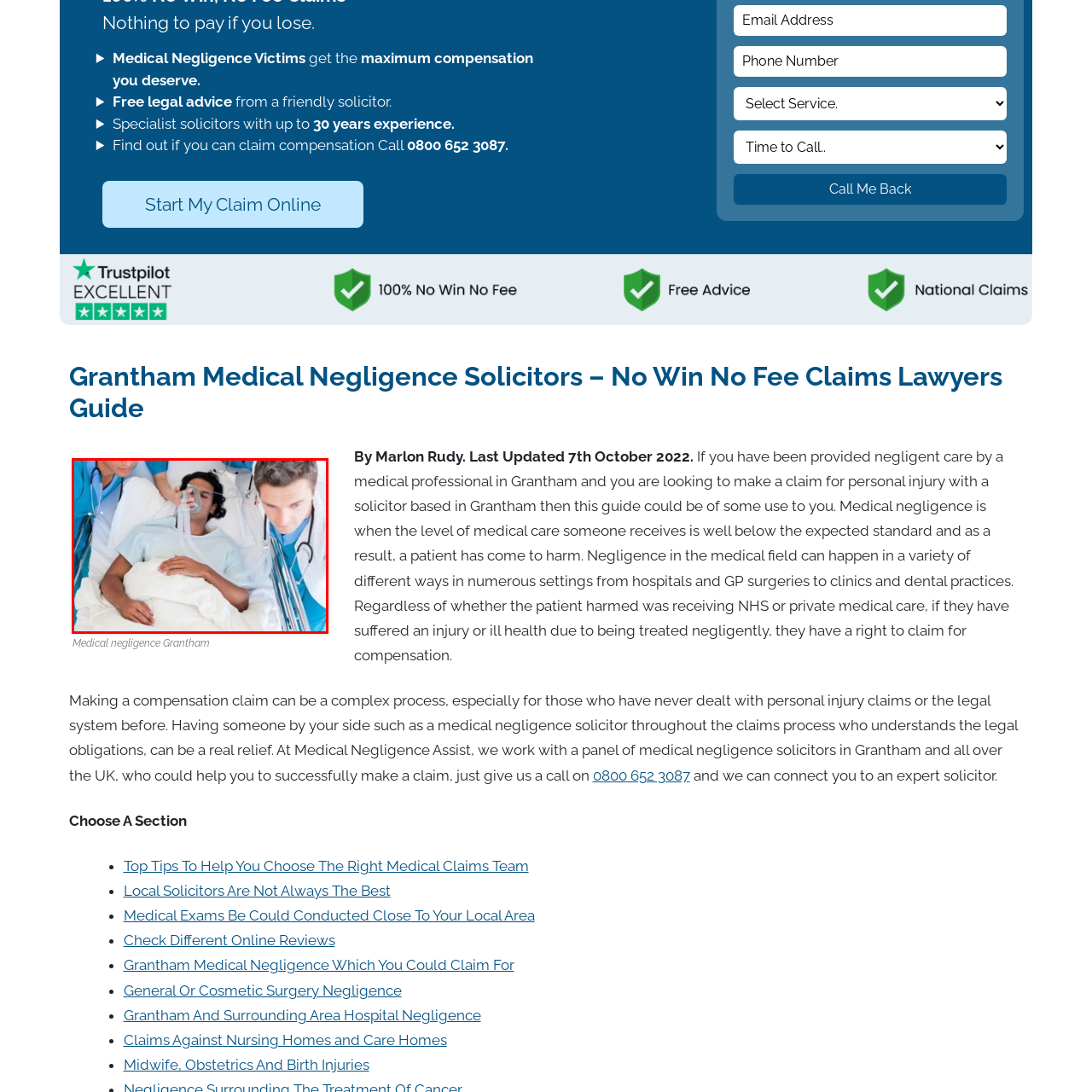Focus on the content inside the red-outlined area of the image and answer the ensuing question in detail, utilizing the information presented: What is the tone of the hospital environment?

The hospital environment conveys a sense of urgency and professionalism, highlighting the importance of medical attention in critical health situations, as evident from the focused expressions of the medical staff and the equipment surrounding the patient.